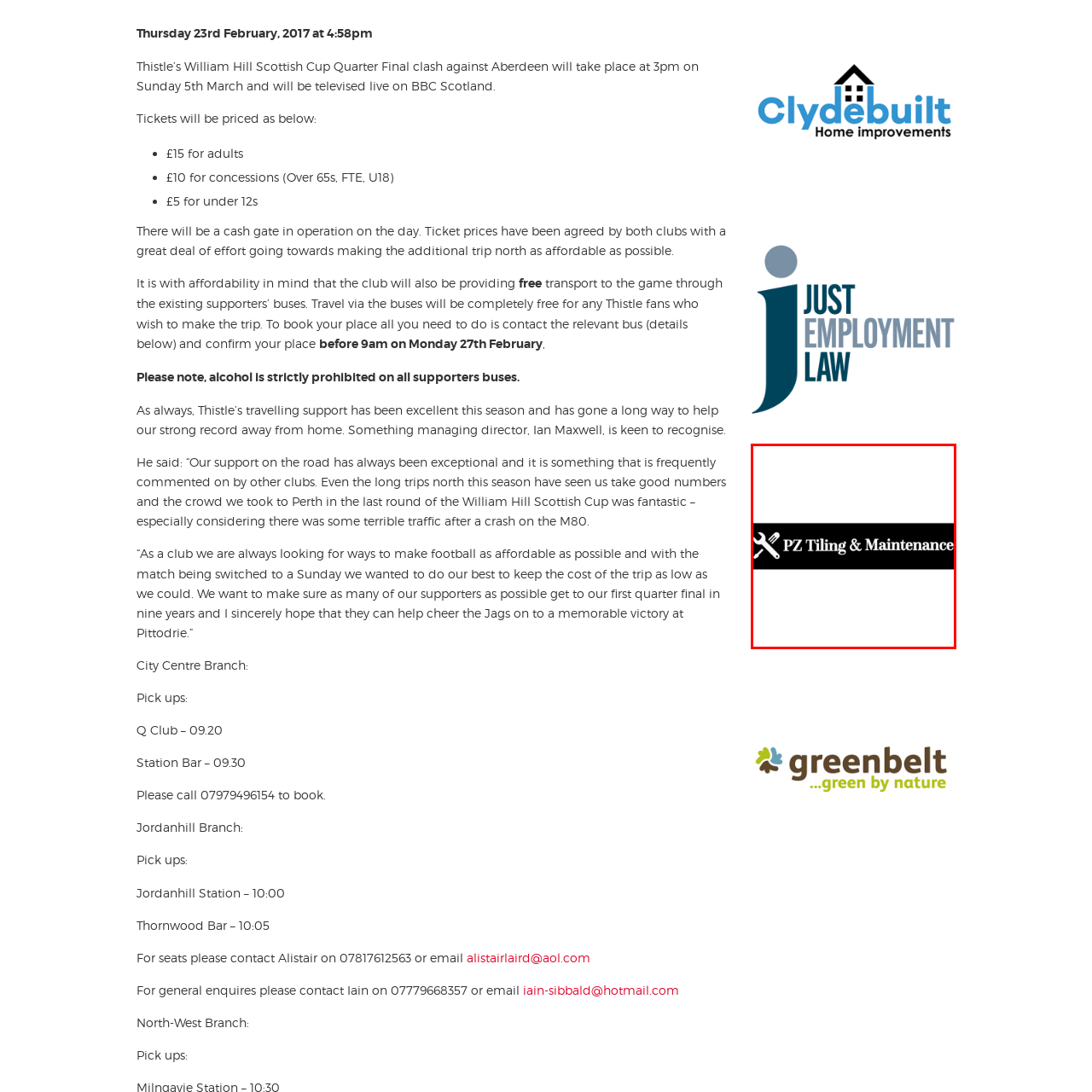Offer an in-depth description of the scene contained in the red rectangle.

The image features a sleek and professional logo for "PZ Tiling & Maintenance." The logo showcases a minimalist design with a black background that emphasizes the white text. The text "PZ Tiling & Maintenance" is centrally positioned, reflecting a focus on quality and service in the tiling and maintenance industry. Accompanying the text are two crossed tools, symbolizing the craftsmanship and repair services offered by the company. This design suggests a reliable and experienced business dedicated to meeting customer needs in home improvement and maintenance.